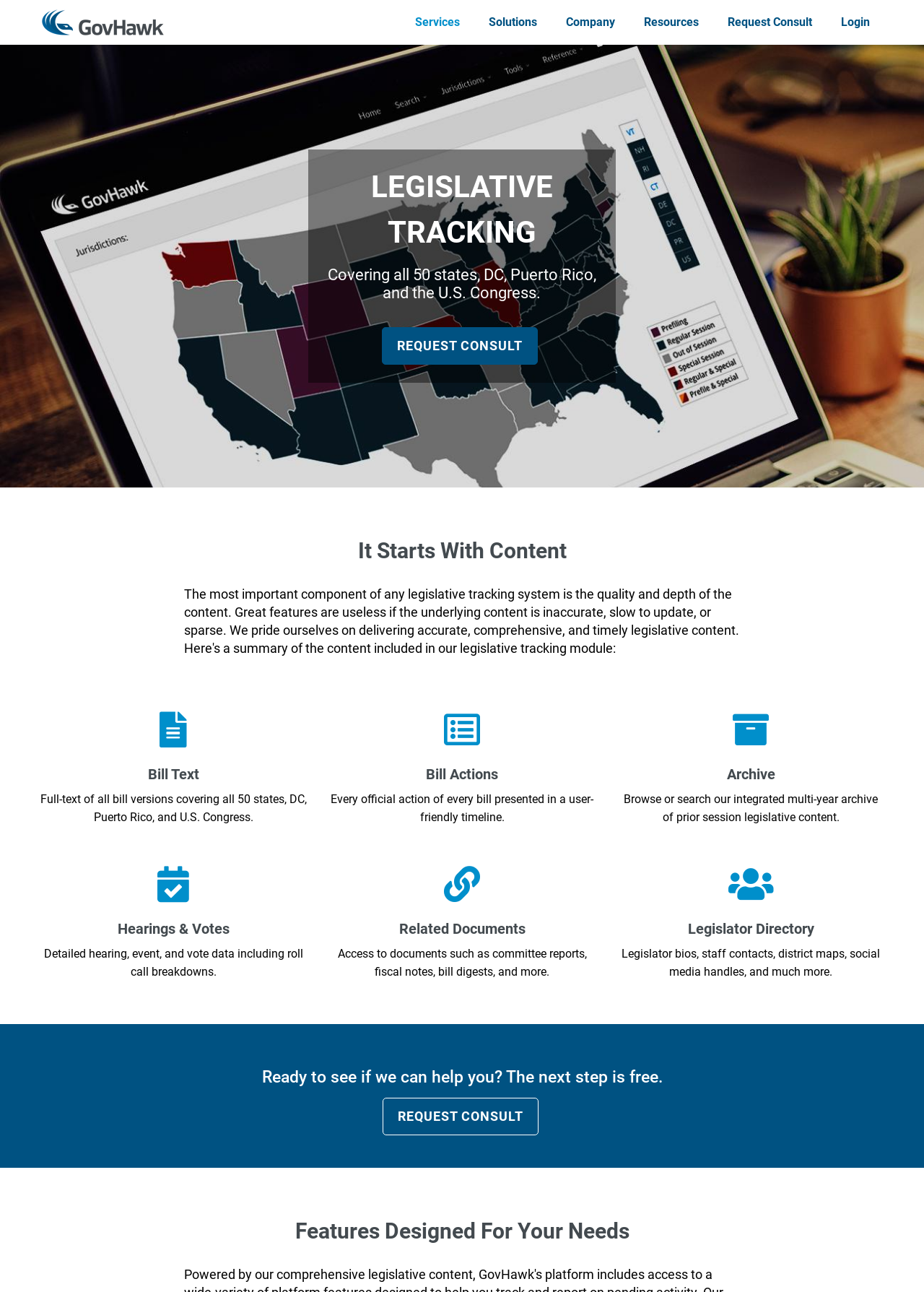What is the main purpose of this website?
Carefully analyze the image and provide a thorough answer to the question.

Based on the webpage content, it appears that the website provides personalized legislative tracking solutions covering all 50 states, Federal, and the U.S. Territories. The website offers various features such as bill text, bill actions, archive, hearings and votes, related documents, and legislator directory, which suggests that its main purpose is to provide legislative tracking services.